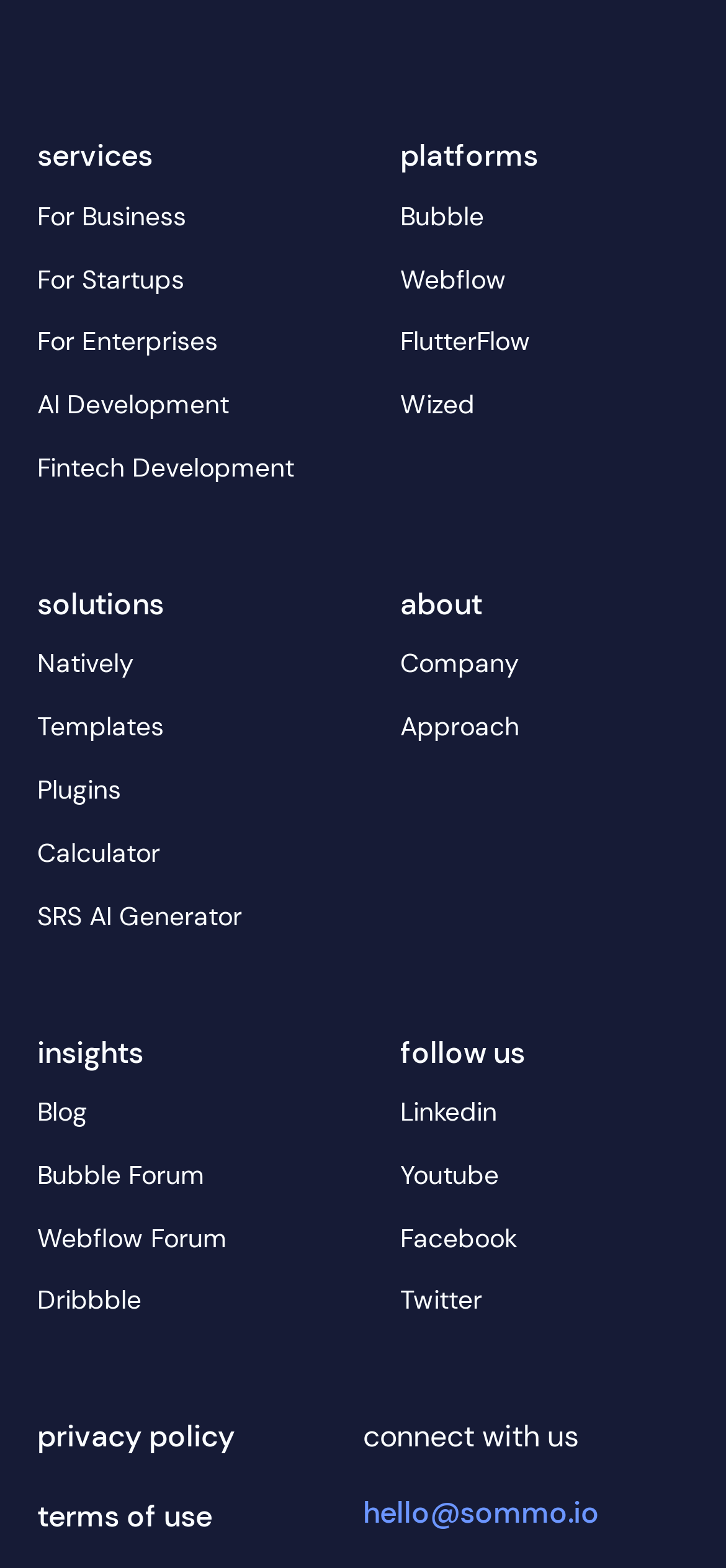Determine the bounding box coordinates of the region I should click to achieve the following instruction: "Learn about the Company". Ensure the bounding box coordinates are four float numbers between 0 and 1, i.e., [left, top, right, bottom].

[0.551, 0.406, 0.949, 0.442]